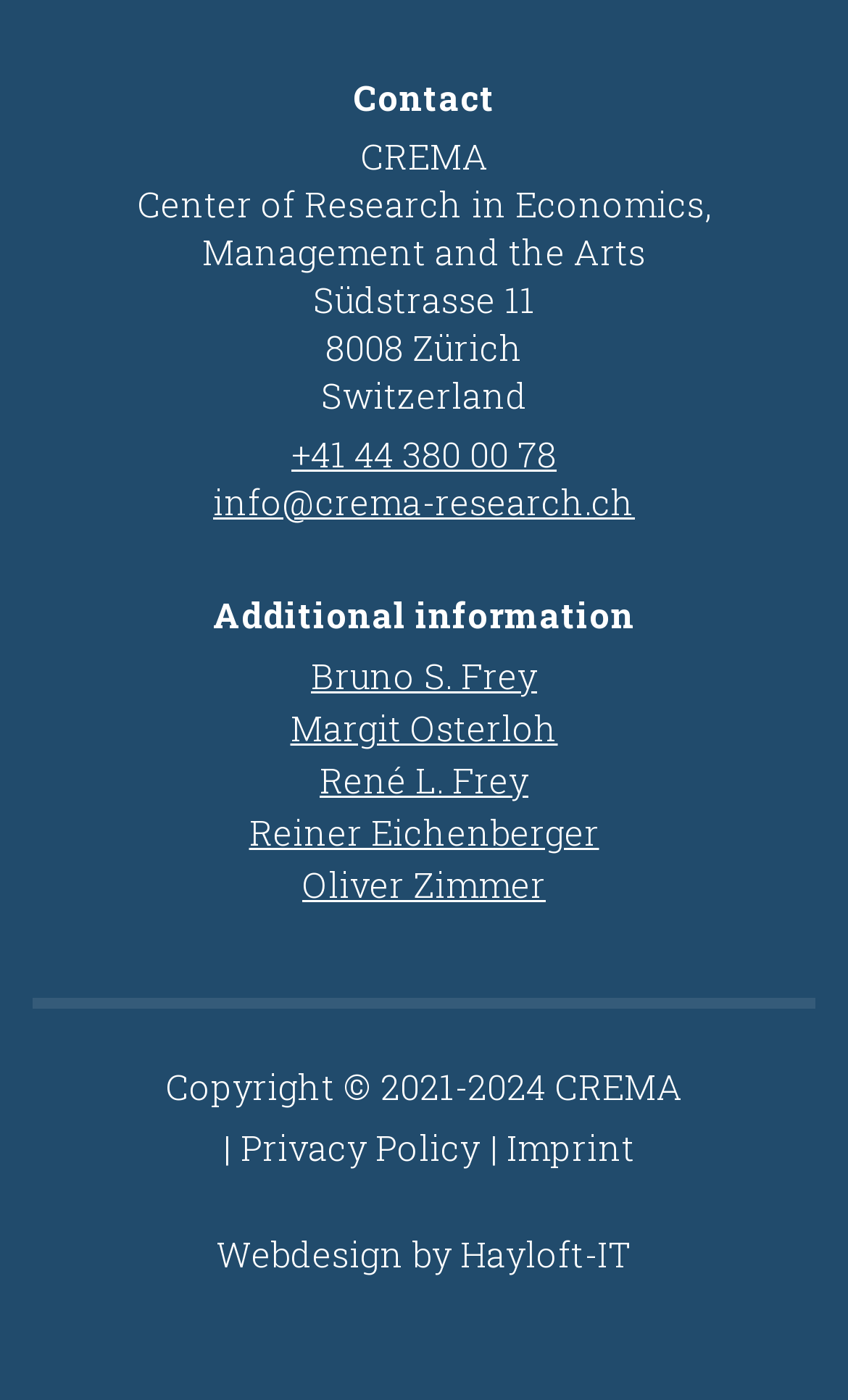Answer in one word or a short phrase: 
Who are the people listed on the webpage?

Bruno S. Frey, Margit Osterloh, René L. Frey, Reiner Eichenberger, Oliver Zimmer